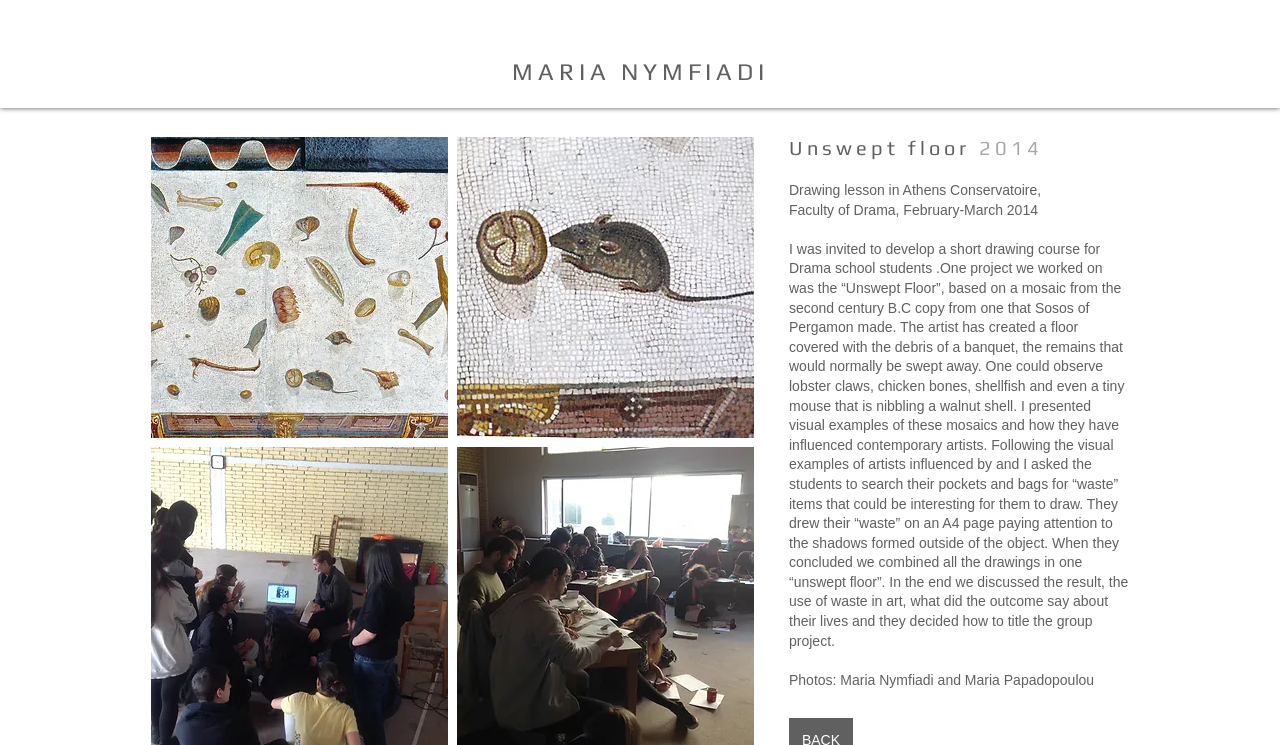Predict the bounding box of the UI element based on the description: "Unswept-Floor-773912.jpgpress to zoom". The coordinates should be four float numbers between 0 and 1, formatted as [left, top, right, bottom].

[0.118, 0.184, 0.35, 0.588]